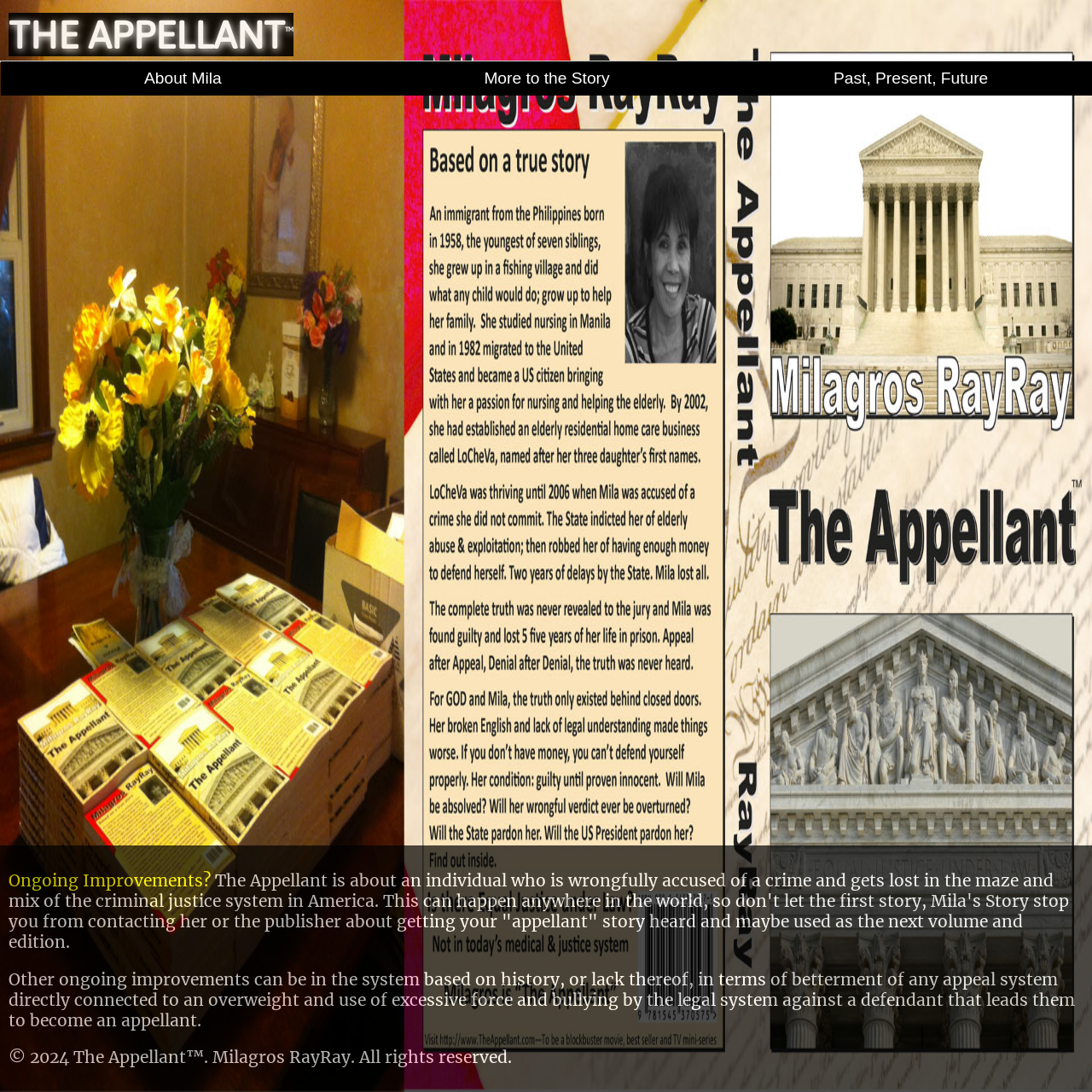Answer the following in one word or a short phrase: 
Who is the author of the book?

Milagros RayRay